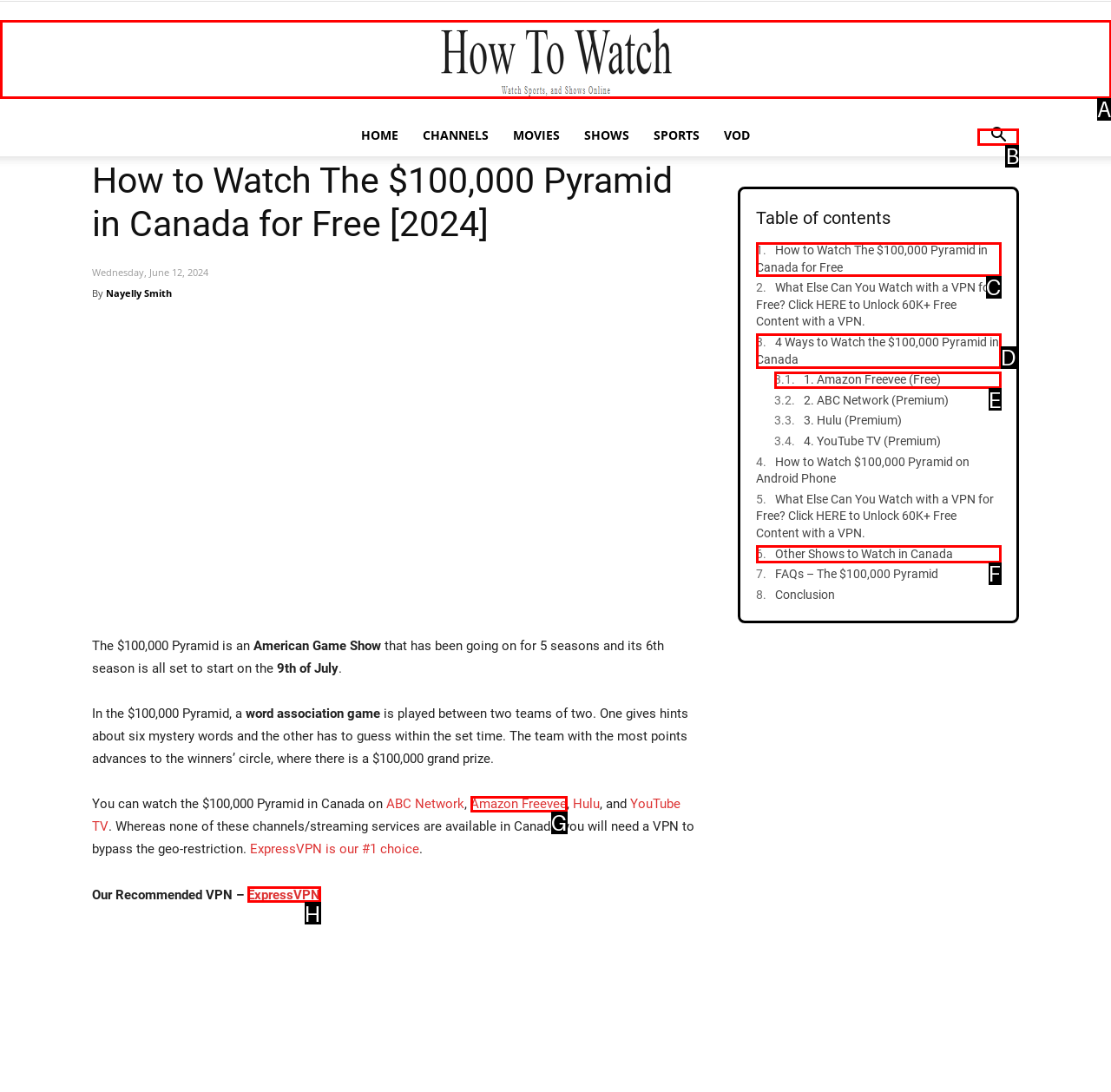Which choice should you pick to execute the task: Search for something
Respond with the letter associated with the correct option only.

B